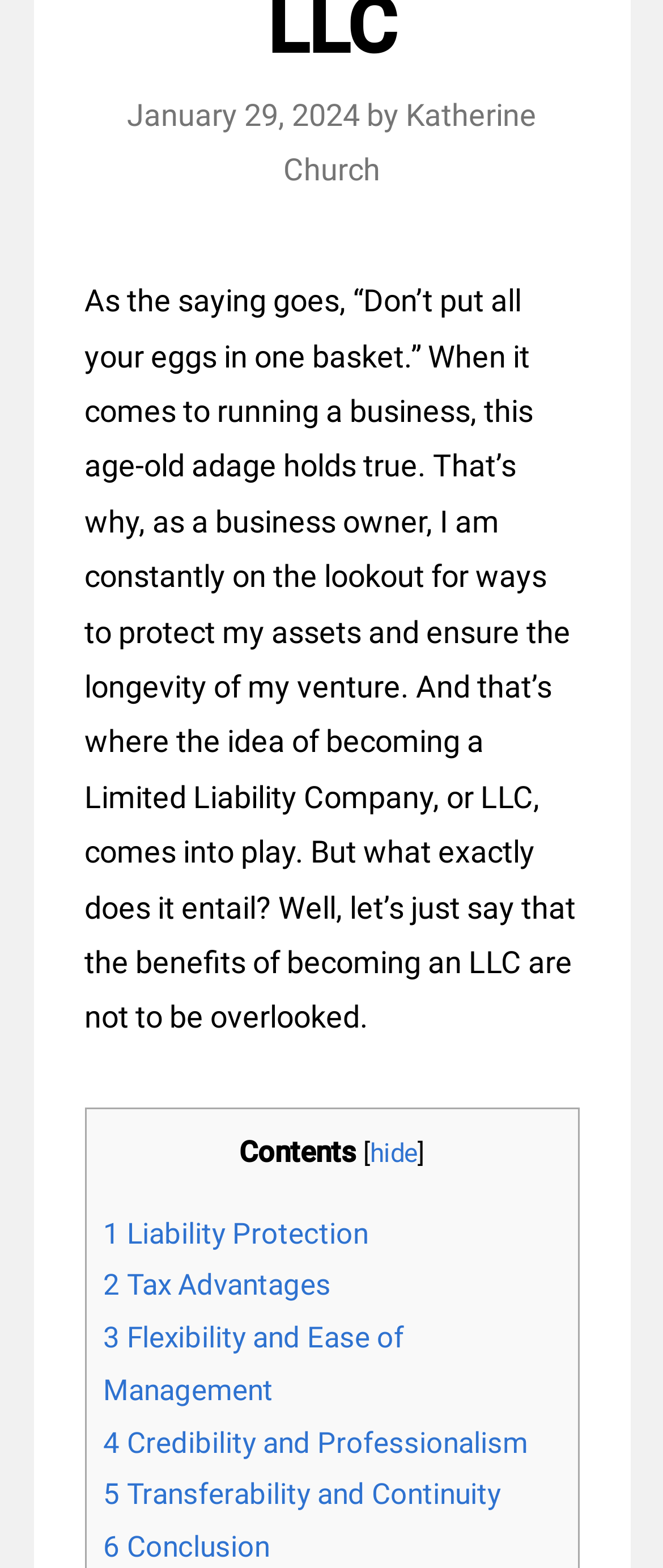Can you identify the bounding box coordinates of the clickable region needed to carry out this instruction: 'Read the article contents'? The coordinates should be four float numbers within the range of 0 to 1, stated as [left, top, right, bottom].

[0.36, 0.723, 0.537, 0.745]